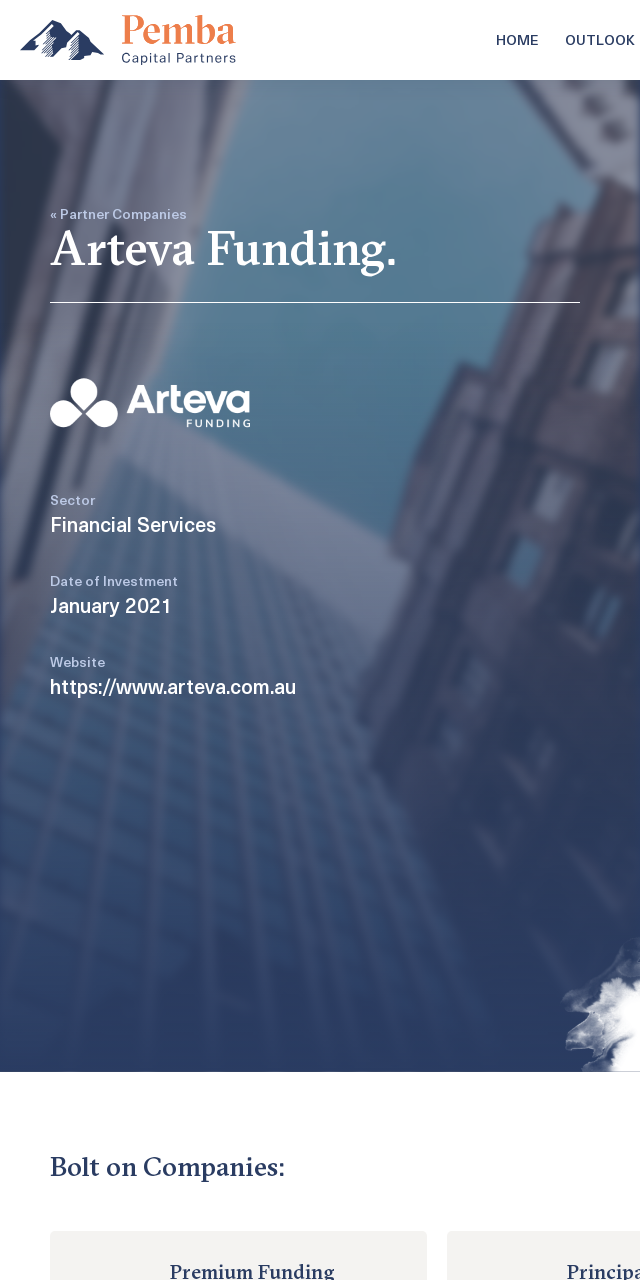What is the purpose of the Arteva logo?
Using the information from the image, answer the question thoroughly.

The Arteva logo is displayed prominently in the image, and its purpose is to signify the brand identity of Arteva Funding, highlighting its importance within Pemba Capital Partners' portfolio.